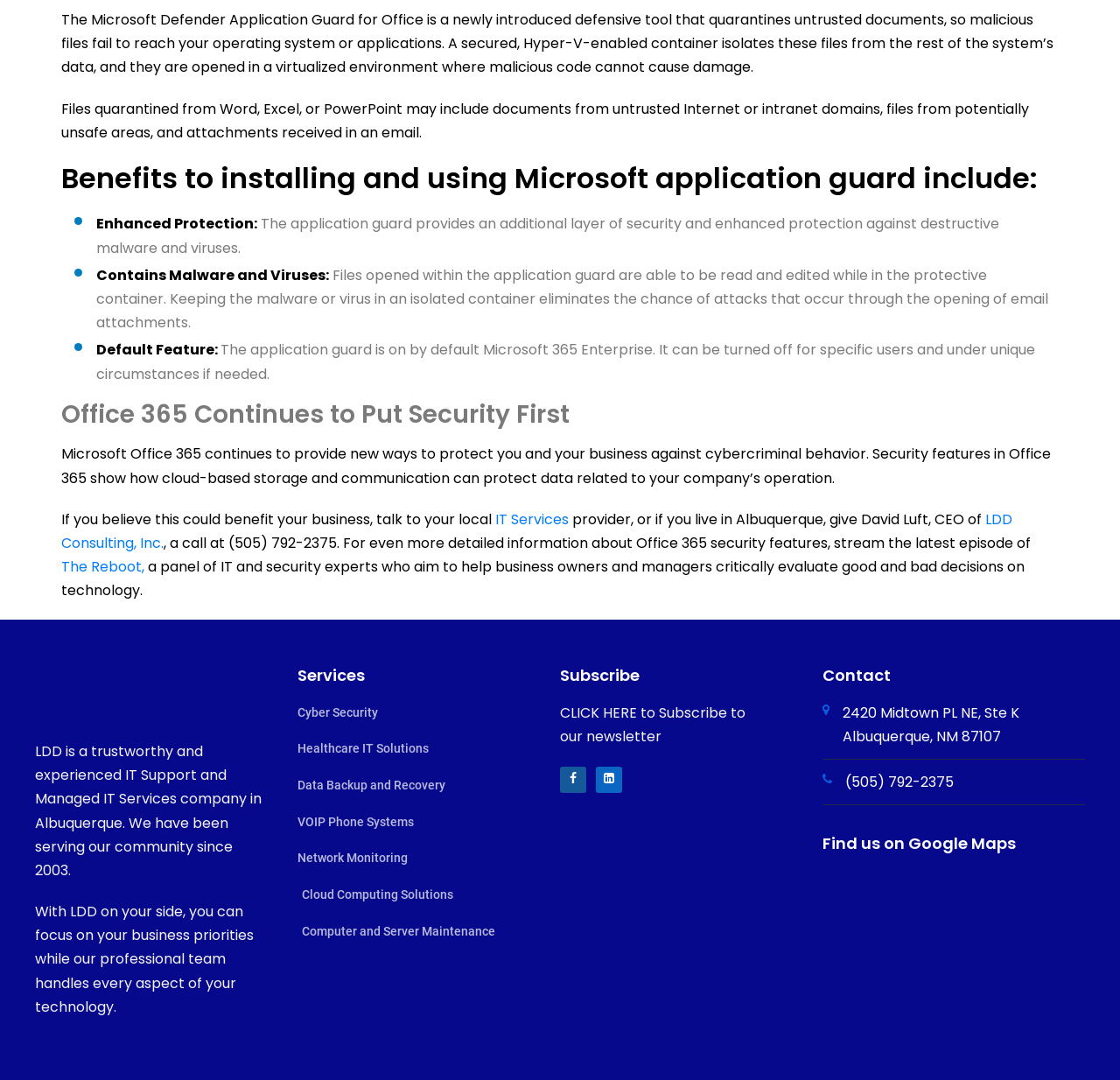With reference to the image, please provide a detailed answer to the following question: Who is the CEO of LDD Consulting, Inc.?

The text mentions that if you believe Microsoft Defender Application Guard could benefit your business, you should talk to your local IT Services provider, or if you live in Albuquerque, give David Luft, CEO of LDD Consulting, Inc., a call.